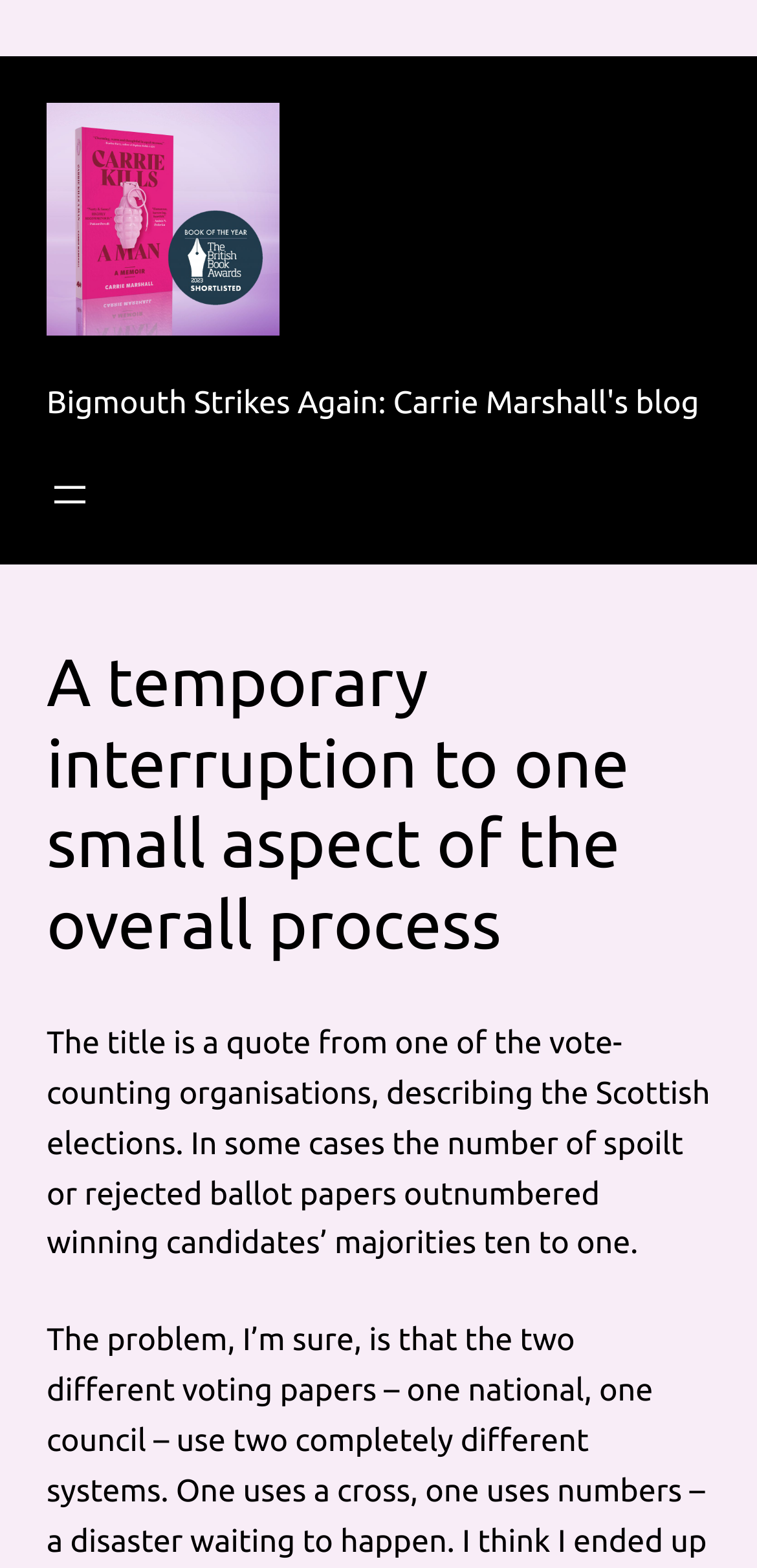Based on the image, please elaborate on the answer to the following question:
What is the purpose of the button in the navigation section?

The purpose of the button in the navigation section can be found in the button element which has the text 'Open menu' and the property 'hasPopup: dialog', indicating that it is used to open a menu.